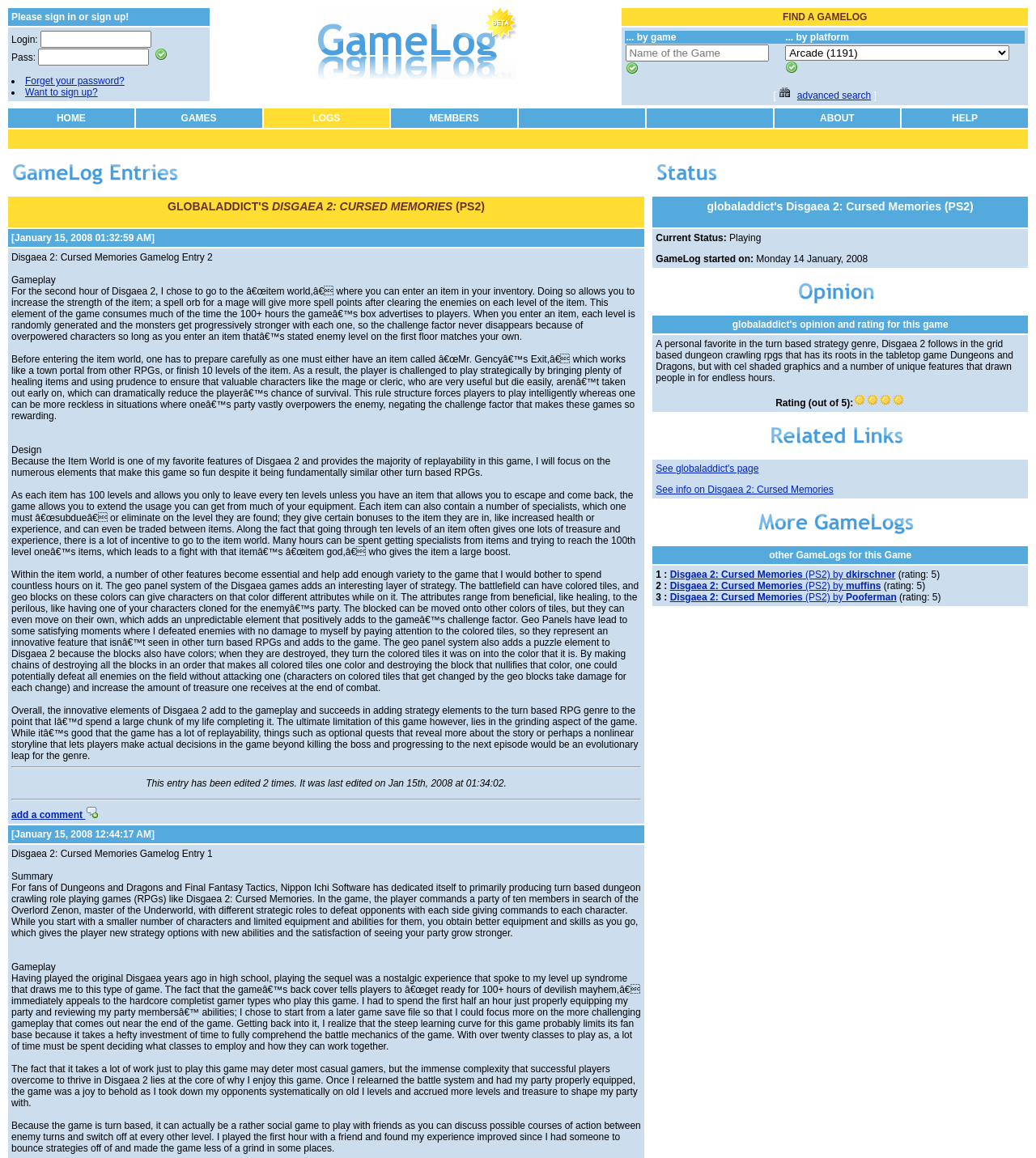What is the purpose of geo panels in Disgaea 2?
Using the image as a reference, answer the question in detail.

In Disgaea 2, geo panels add an interesting layer of strategy and puzzle elements to the game. The battlefield can have colored tiles, and geo blocks on these colors can give characters different attributes. Players can use geo panels to defeat enemies without taking damage, and they can also be used to increase the amount of treasure received at the end of combat.